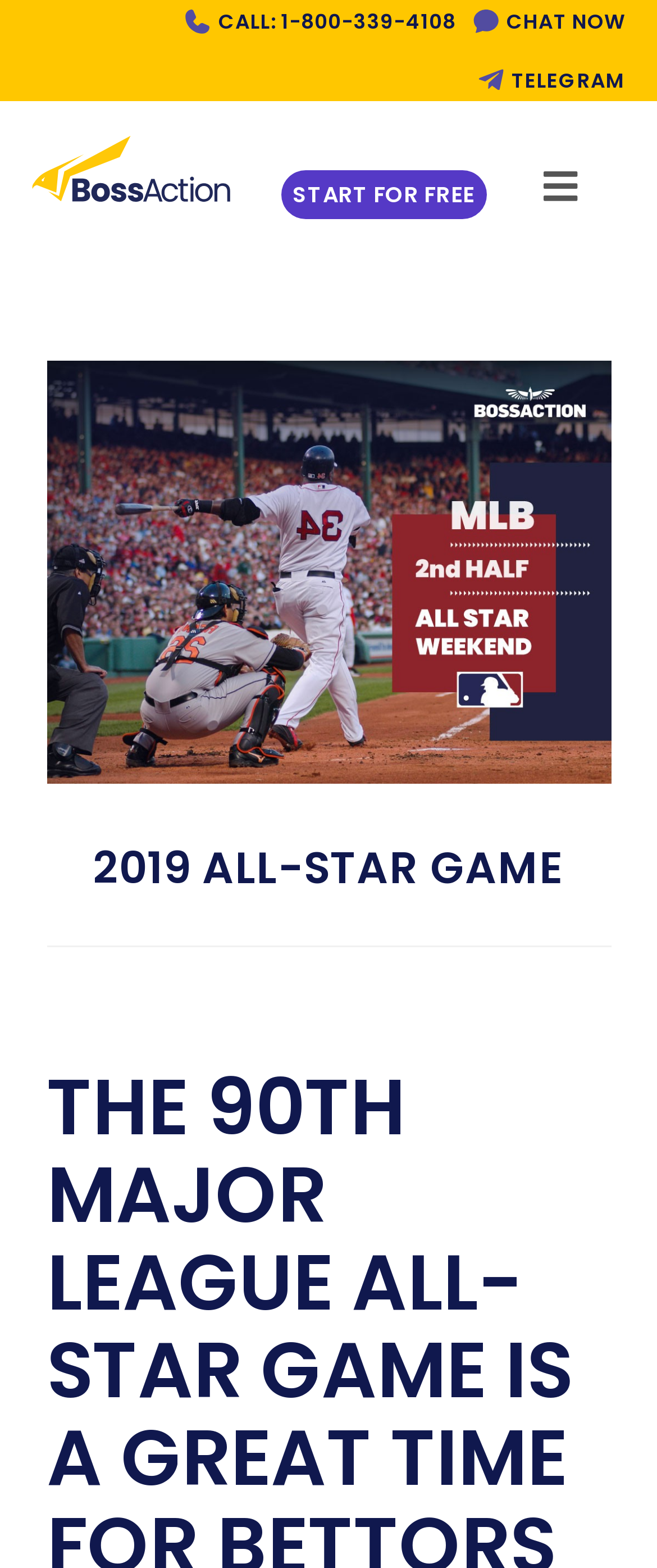Refer to the element description aria-label="Mobile Menu" and identify the corresponding bounding box in the screenshot. Format the coordinates as (top-left x, top-left y, bottom-right x, bottom-right y) with values in the range of 0 to 1.

[0.828, 0.086, 0.88, 0.14]